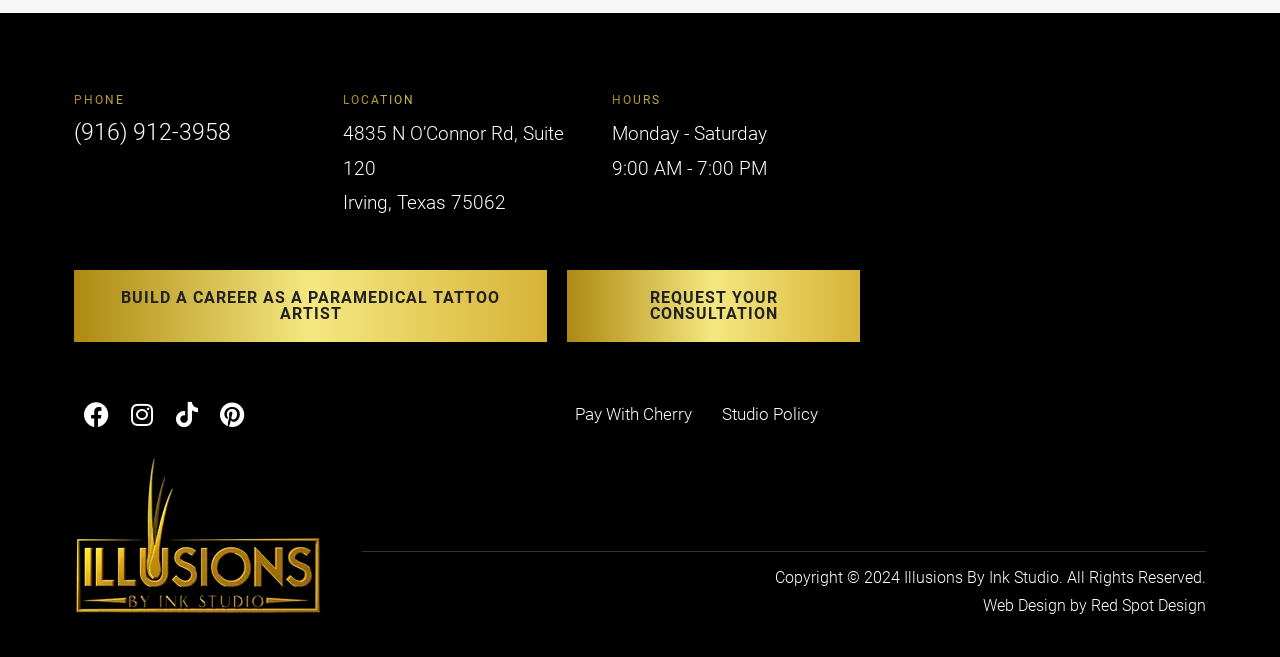What is the address of the studio?
Using the visual information from the image, give a one-word or short-phrase answer.

4835 N O’Connor Rd, Suite 120, Irving, Texas 75062